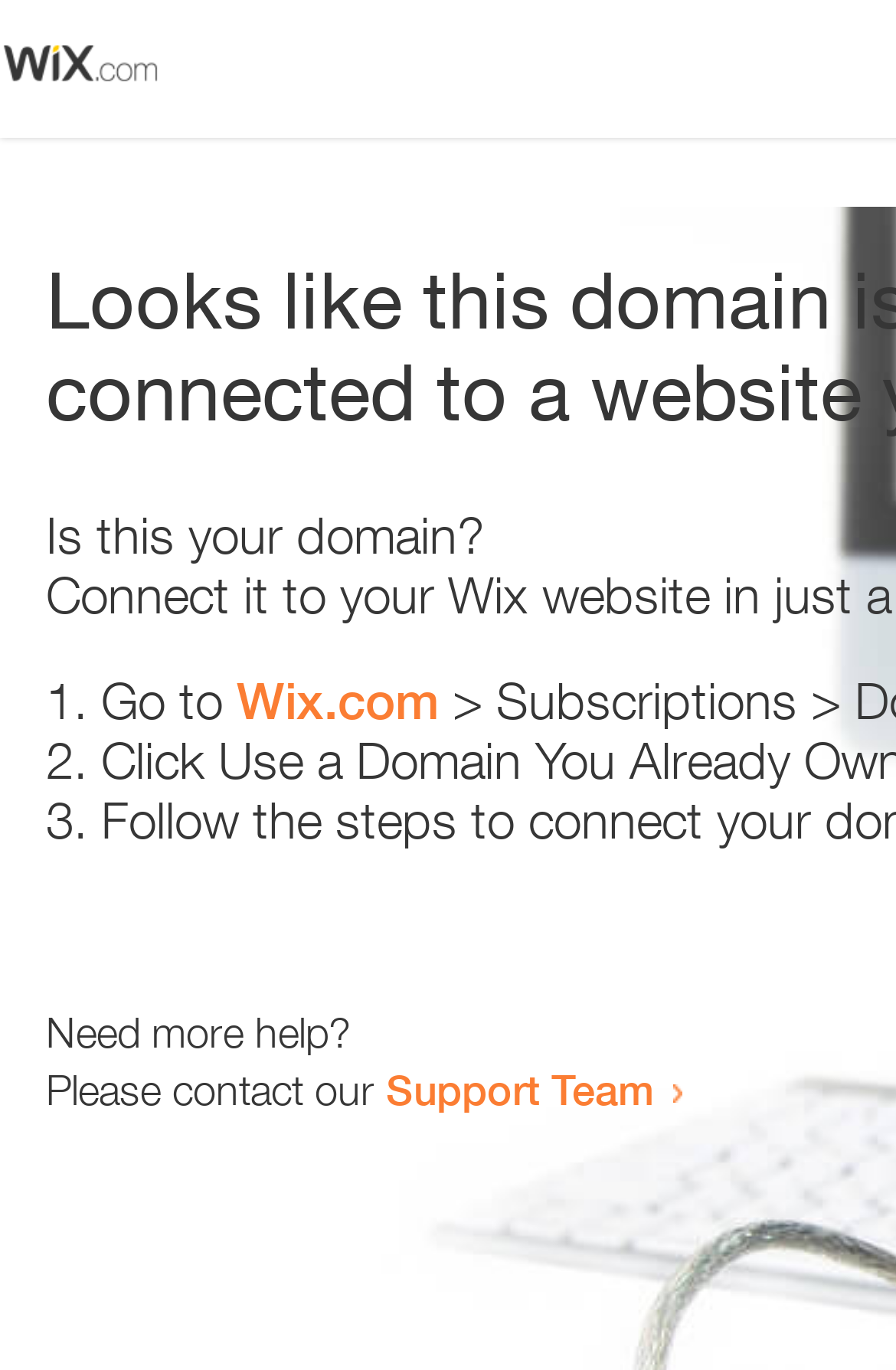What is the text above the list?
Examine the image and give a concise answer in one word or a short phrase.

Is this your domain?